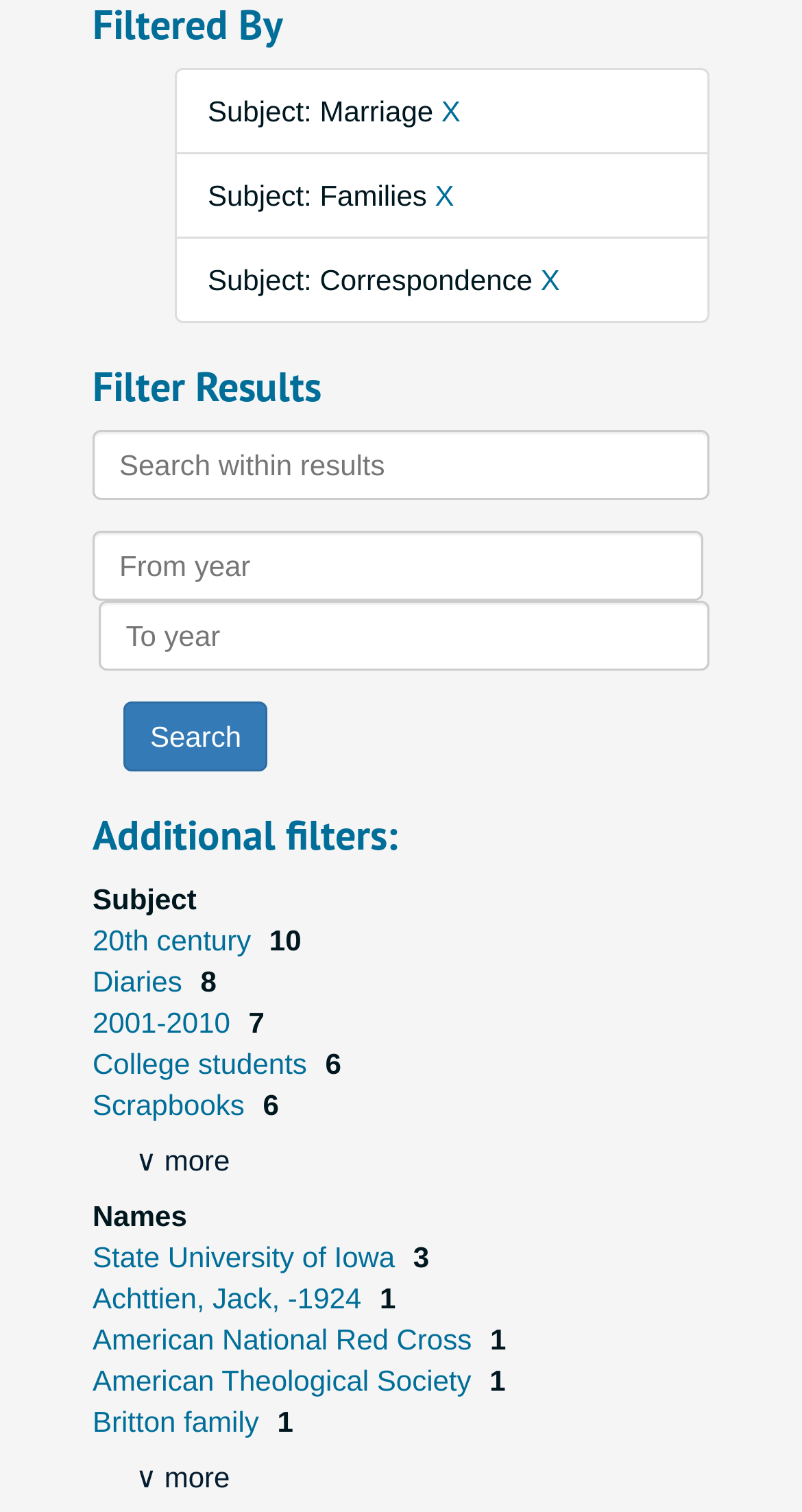Respond to the following query with just one word or a short phrase: 
What is the range of years that can be selected for filtering?

From year to To year